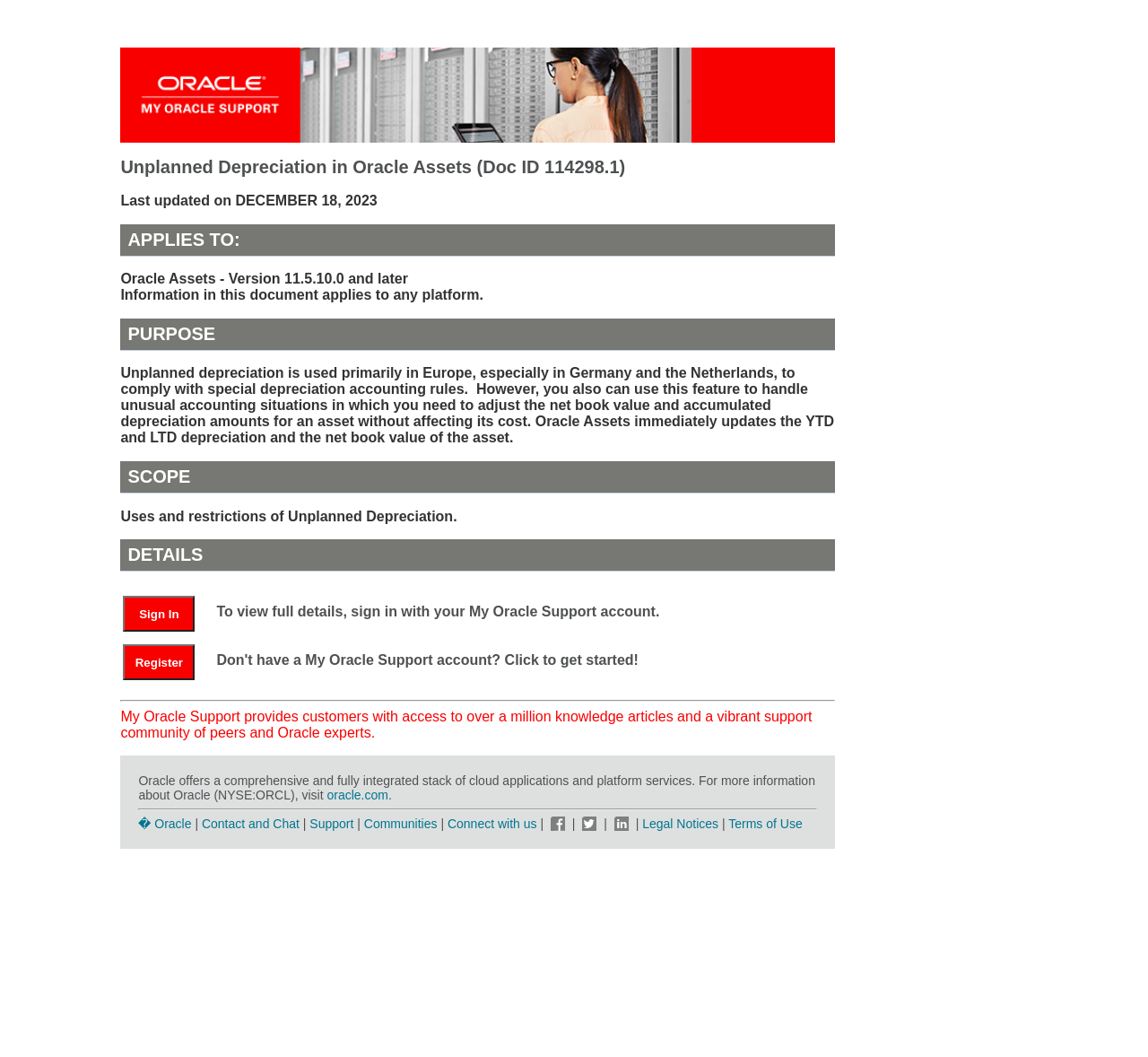What is the purpose of unplanned depreciation?
Using the image as a reference, give a one-word or short phrase answer.

Comply with special depreciation accounting rules